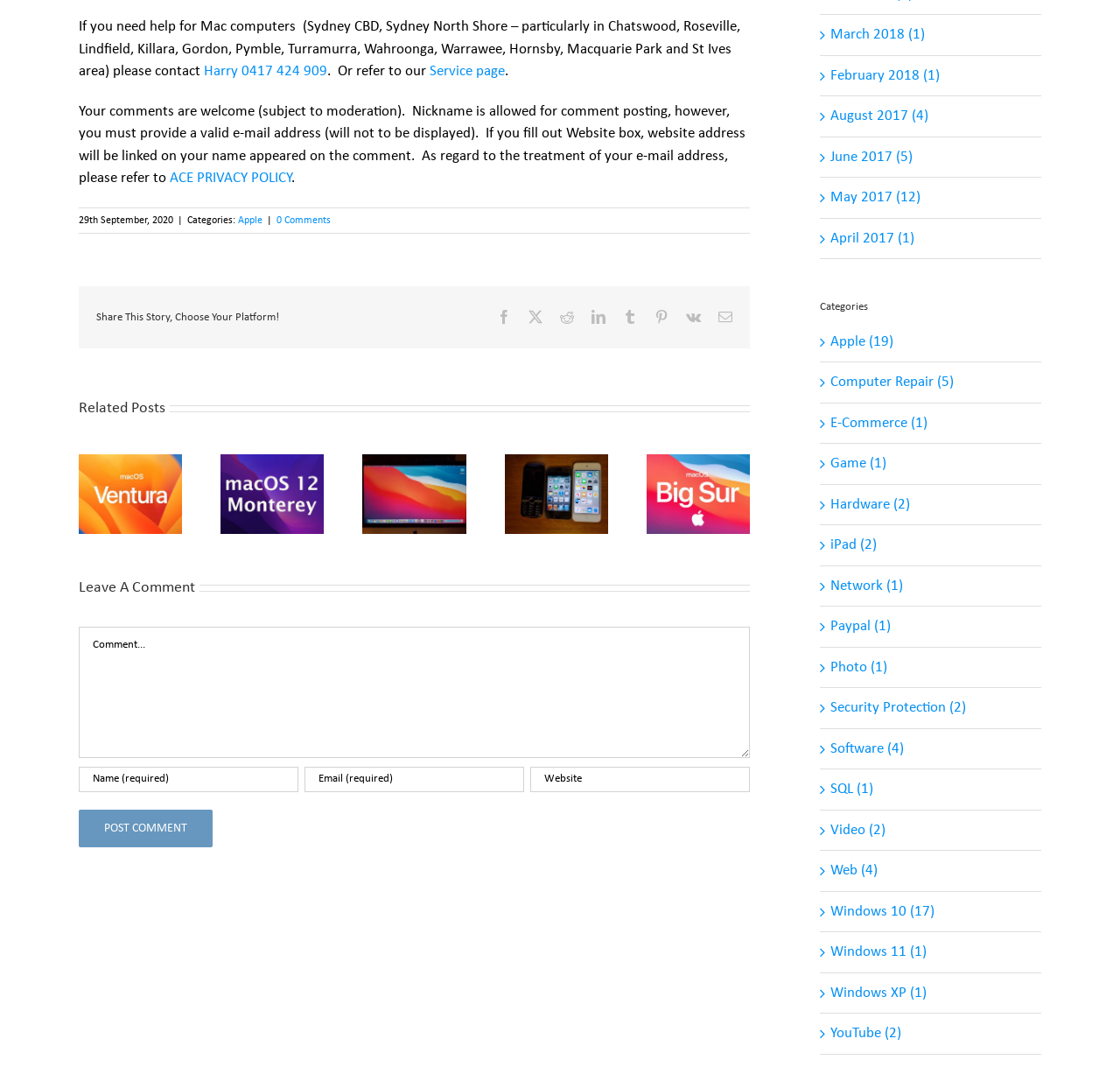Specify the bounding box coordinates of the area to click in order to execute this command: 'View the service page'. The coordinates should consist of four float numbers ranging from 0 to 1, and should be formatted as [left, top, right, bottom].

[0.384, 0.059, 0.451, 0.073]